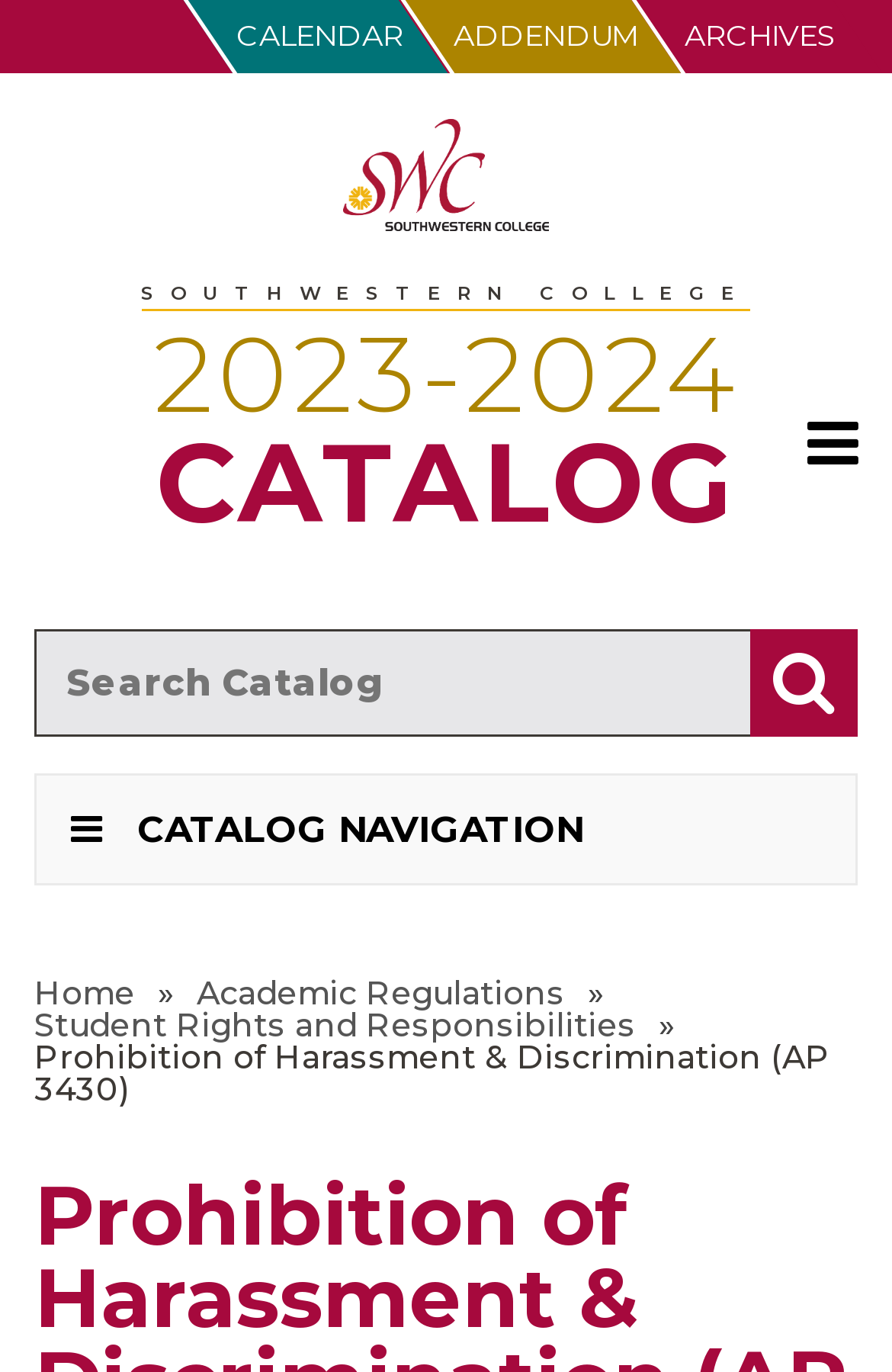Bounding box coordinates should be in the format (top-left x, top-left y, bottom-right x, bottom-right y) and all values should be floating point numbers between 0 and 1. Determine the bounding box coordinate for the UI element described as: Student Rights and Responsibilities

[0.038, 0.736, 0.713, 0.759]